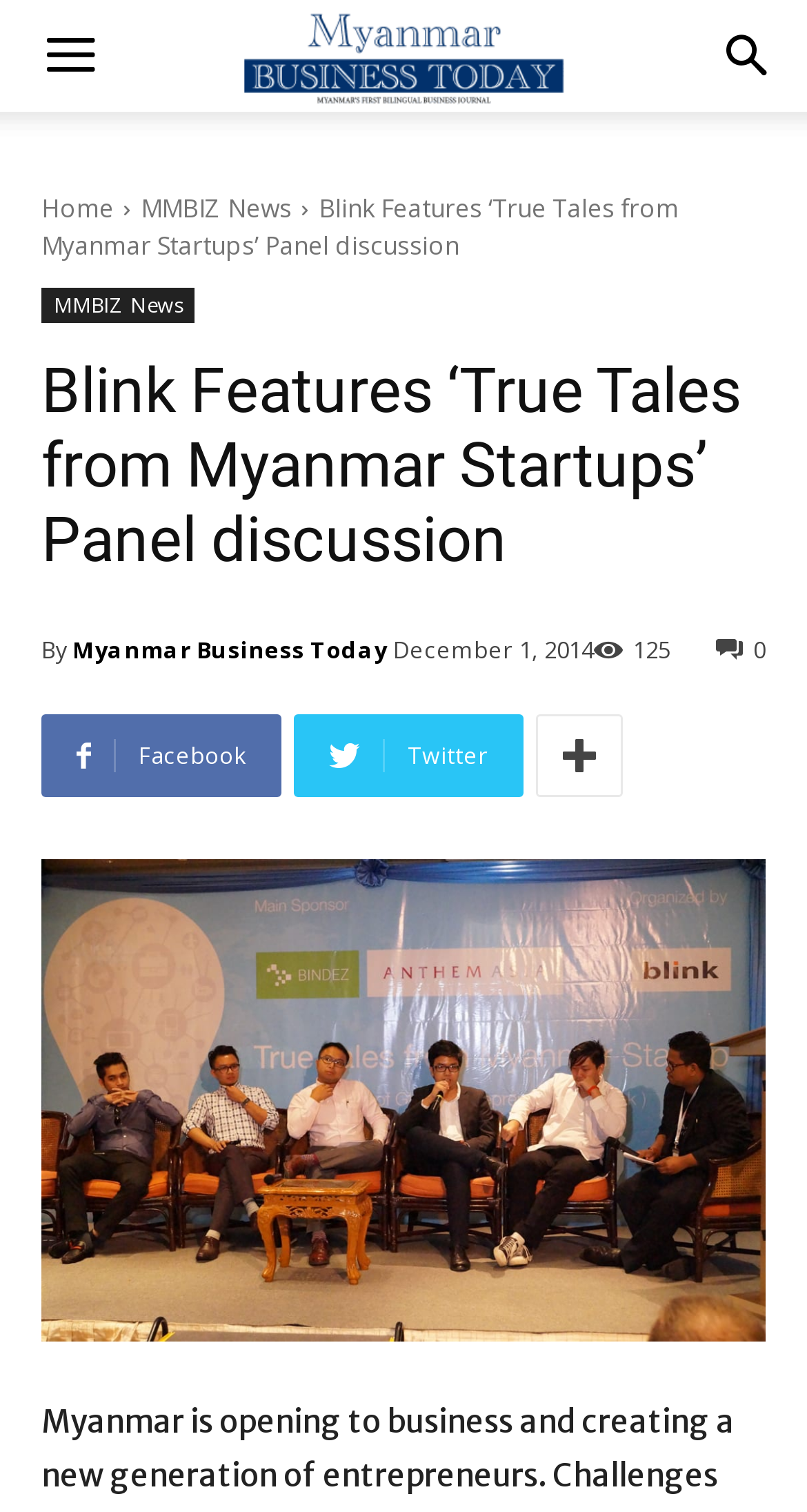What is the date of the article?
Using the image, respond with a single word or phrase.

December 1, 2014